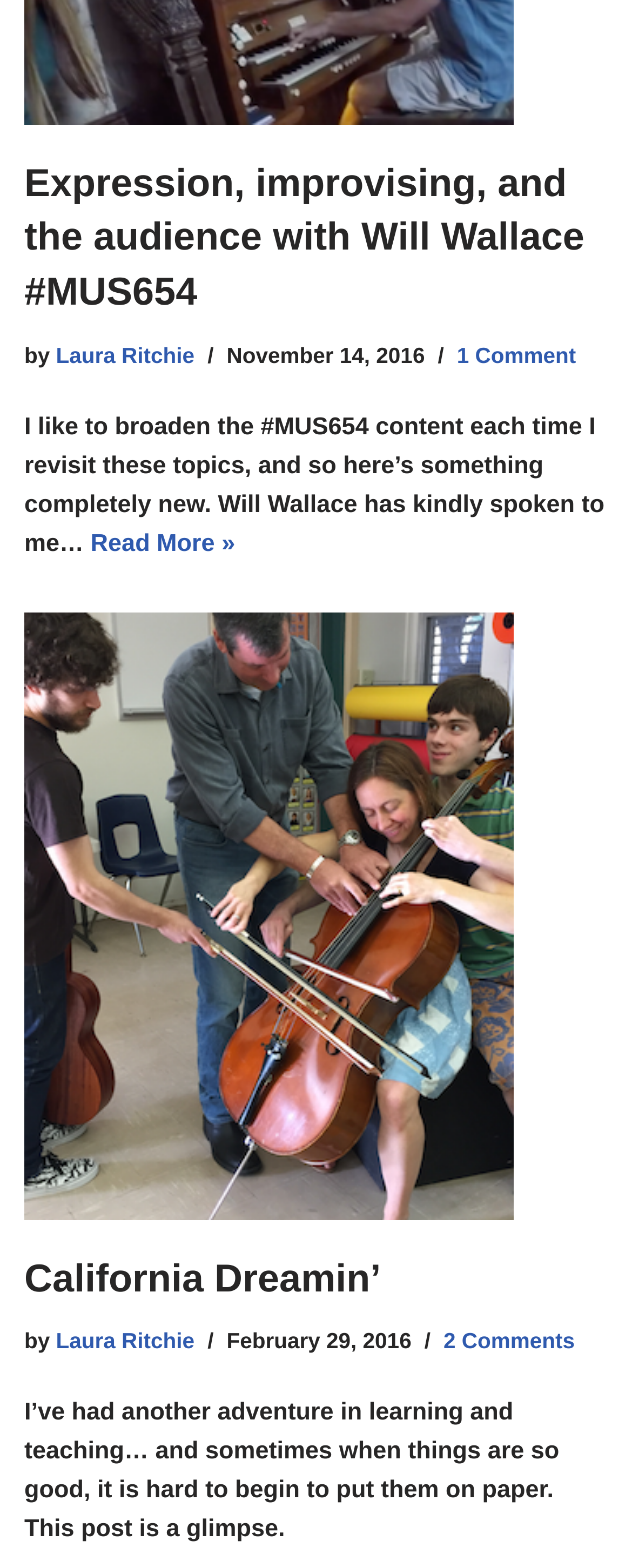Find the bounding box coordinates for the element that must be clicked to complete the instruction: "View recent posts". The coordinates should be four float numbers between 0 and 1, indicated as [left, top, right, bottom].

None